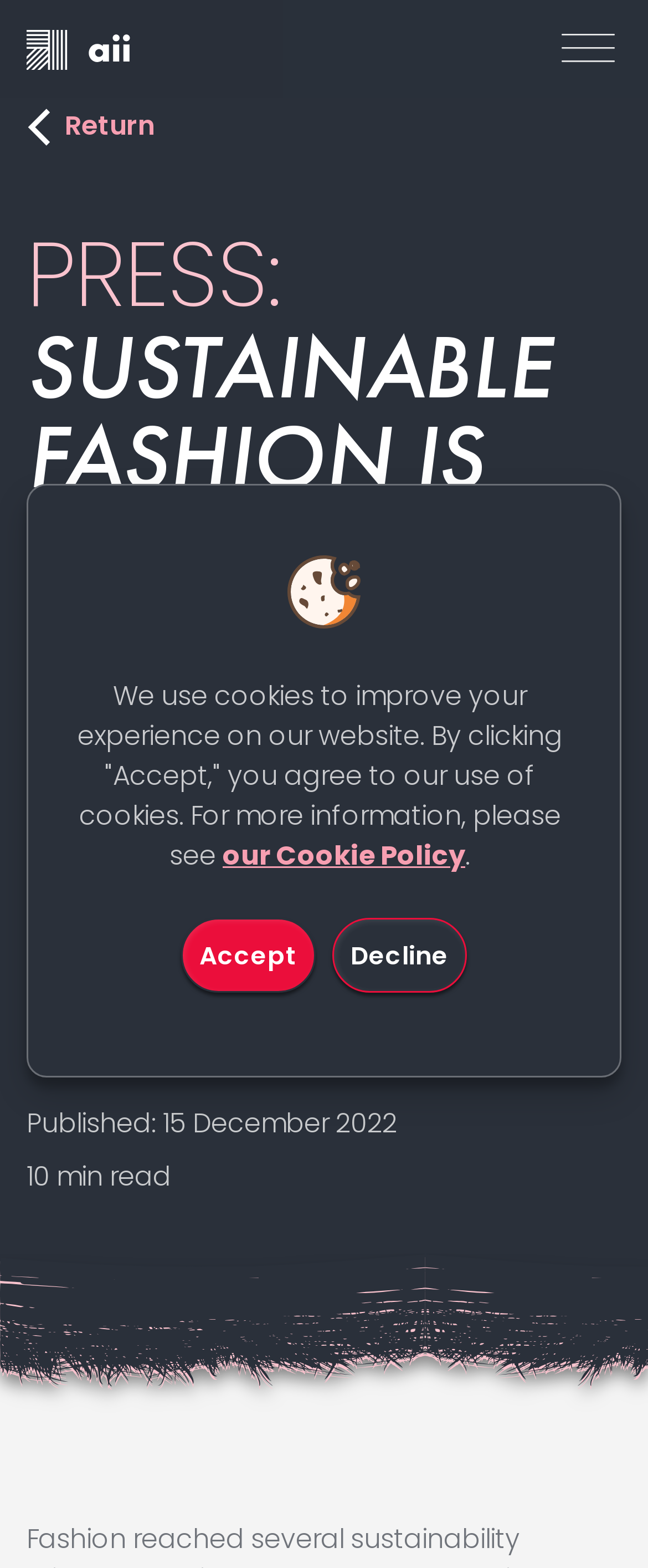Using the description "Accept", locate and provide the bounding box of the UI element.

[0.279, 0.585, 0.487, 0.633]